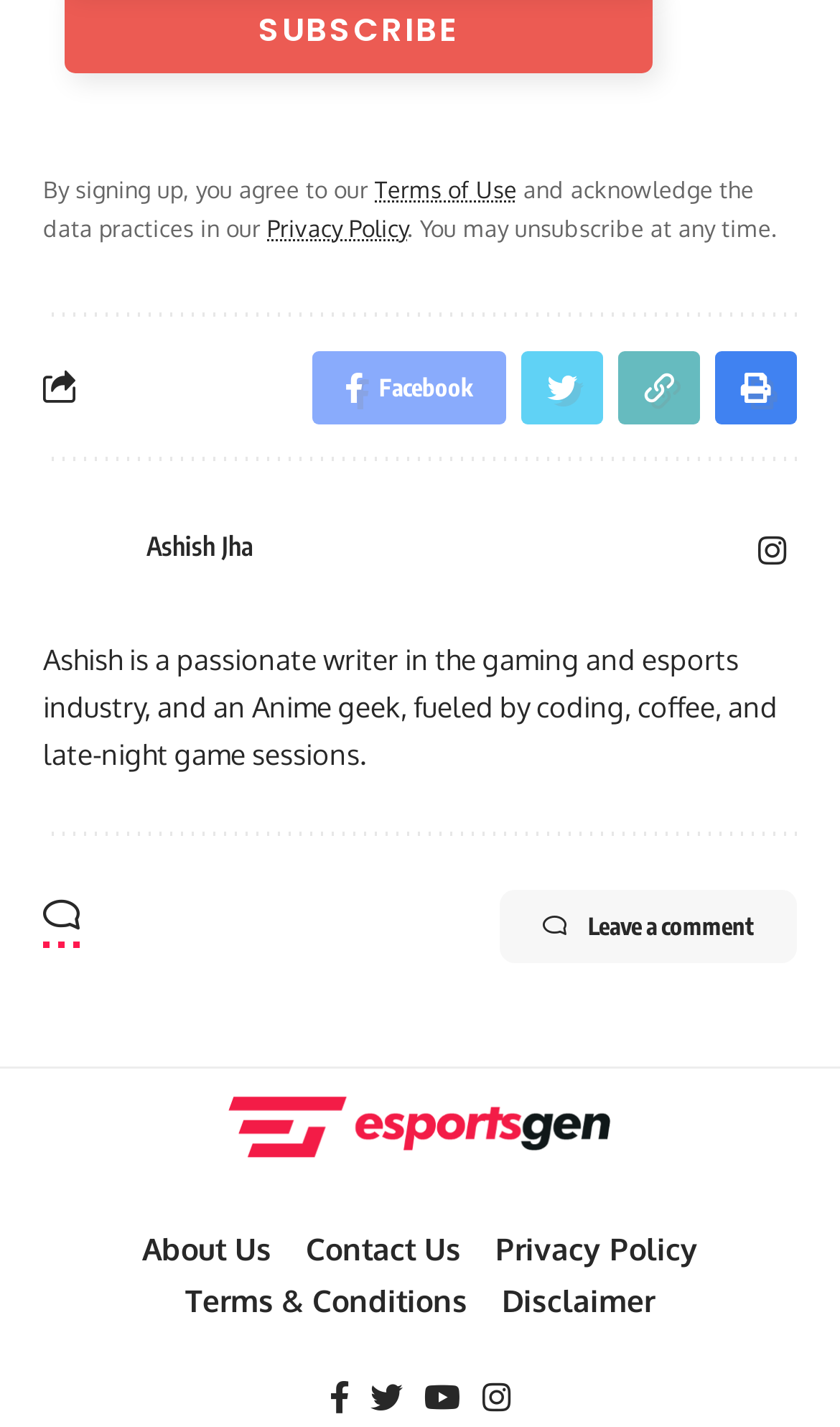Locate the bounding box coordinates of the area that needs to be clicked to fulfill the following instruction: "Read the Privacy Policy". The coordinates should be in the format of four float numbers between 0 and 1, namely [left, top, right, bottom].

[0.318, 0.149, 0.485, 0.169]